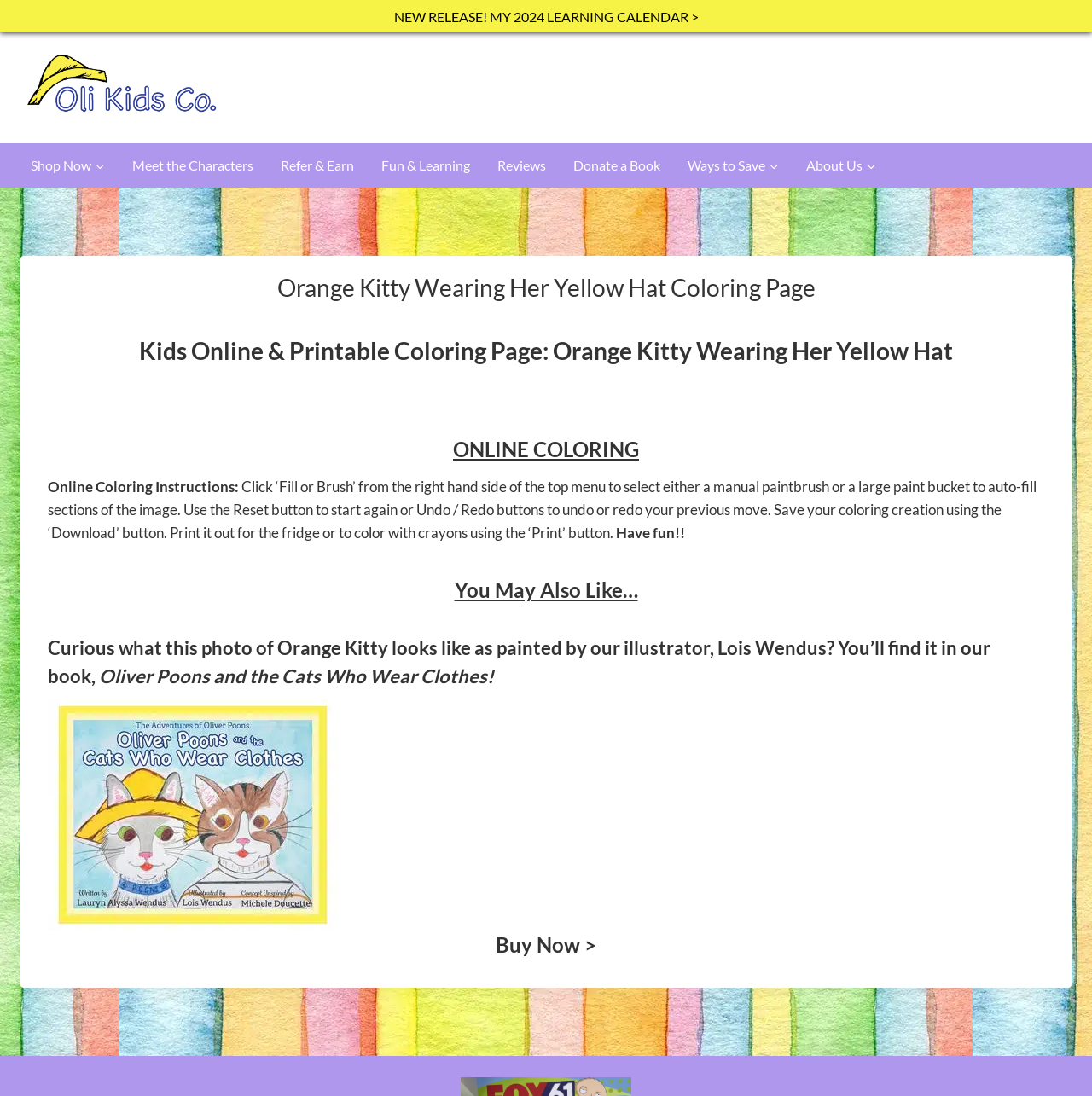Locate the bounding box coordinates of the area to click to fulfill this instruction: "Click 'Meet the Characters'". The bounding box should be presented as four float numbers between 0 and 1, in the order [left, top, right, bottom].

[0.109, 0.131, 0.245, 0.171]